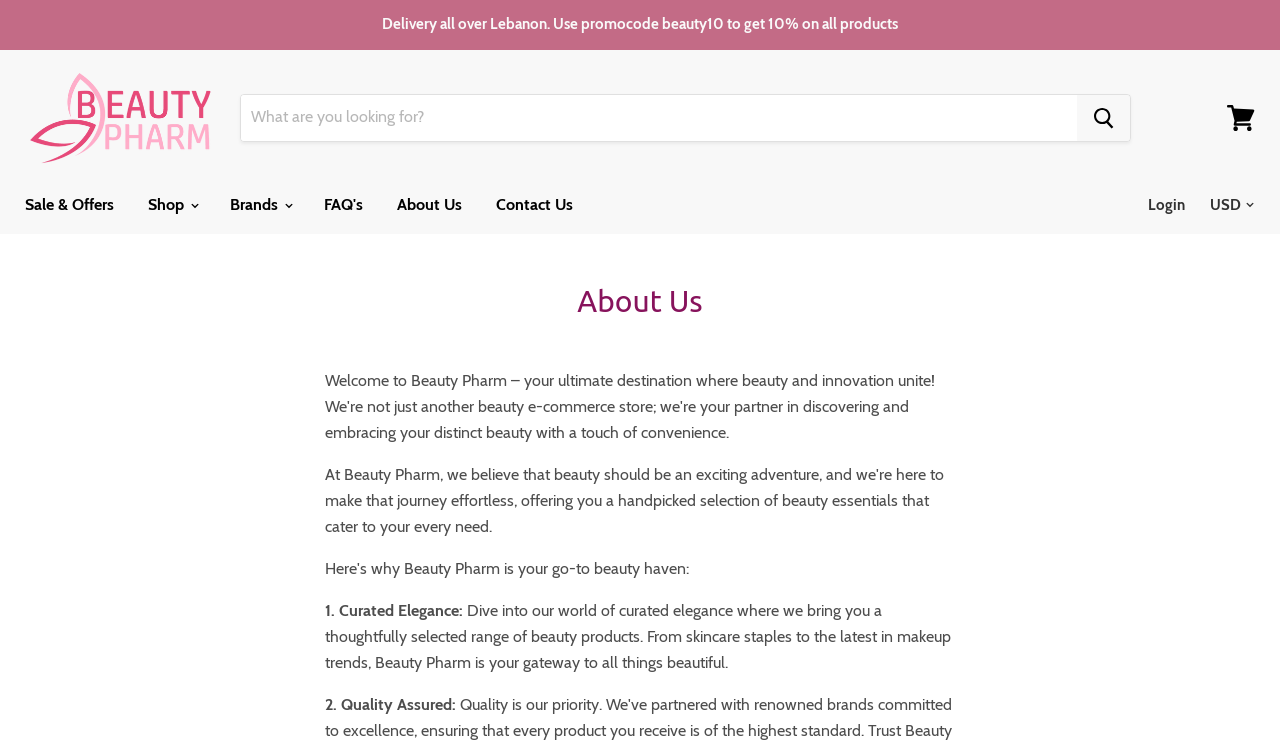What is the main navigation menu?
Please give a detailed and elaborate answer to the question based on the image.

The main navigation menu is a list of links that includes 'Sale & Offers', 'Shop', 'Brands', 'FAQ's', 'About Us', 'Contact Us', and 'Login', which are all part of the main navigation section of the webpage.